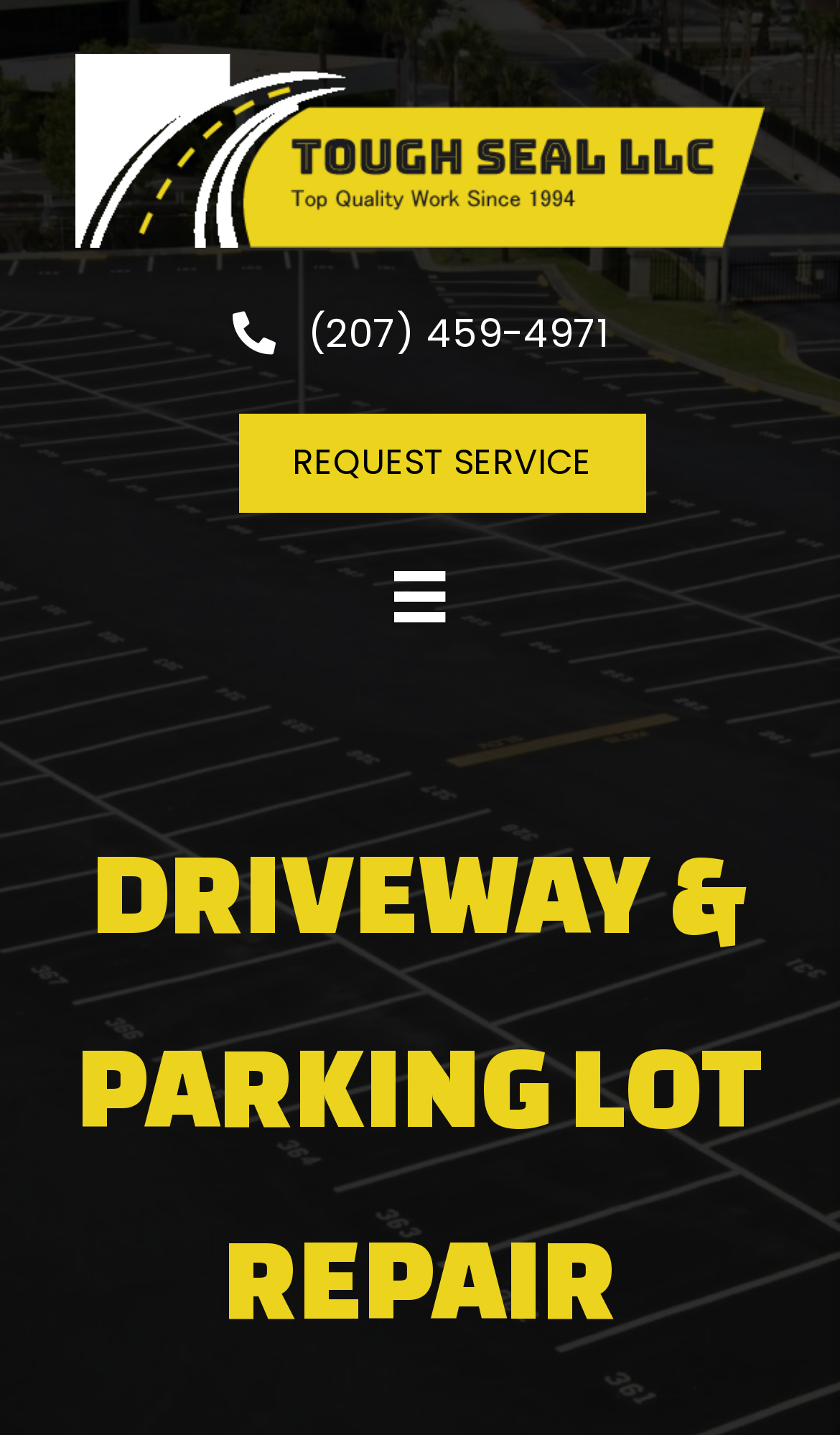Give a succinct answer to this question in a single word or phrase: 
What type of repair service is offered on this webpage?

Driveway and parking lot repair